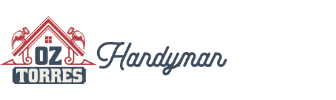What color is the 'OZ' in the logo?
Answer the question with a single word or phrase by looking at the picture.

Red